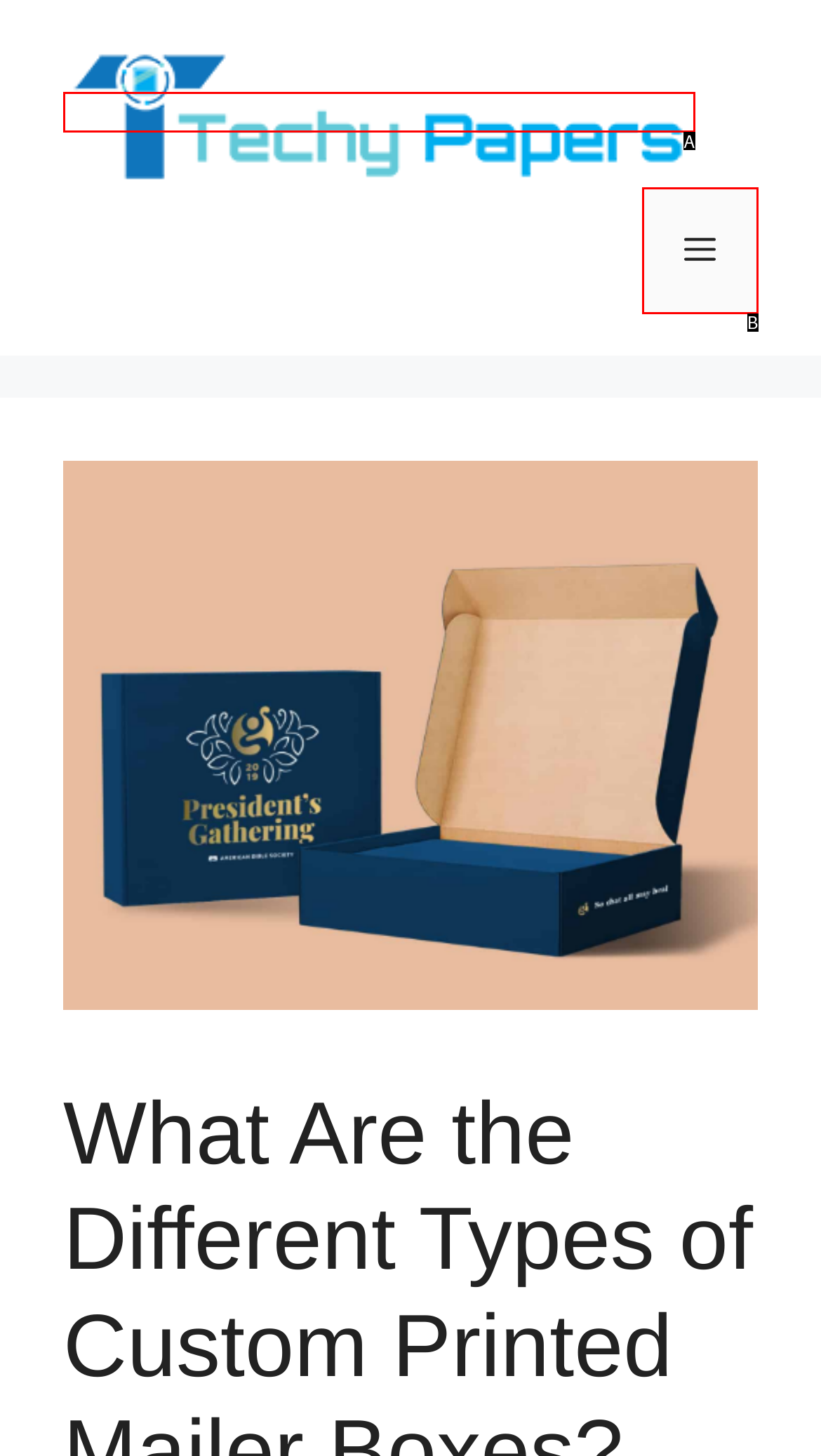Identify the bounding box that corresponds to: Menu
Respond with the letter of the correct option from the provided choices.

B